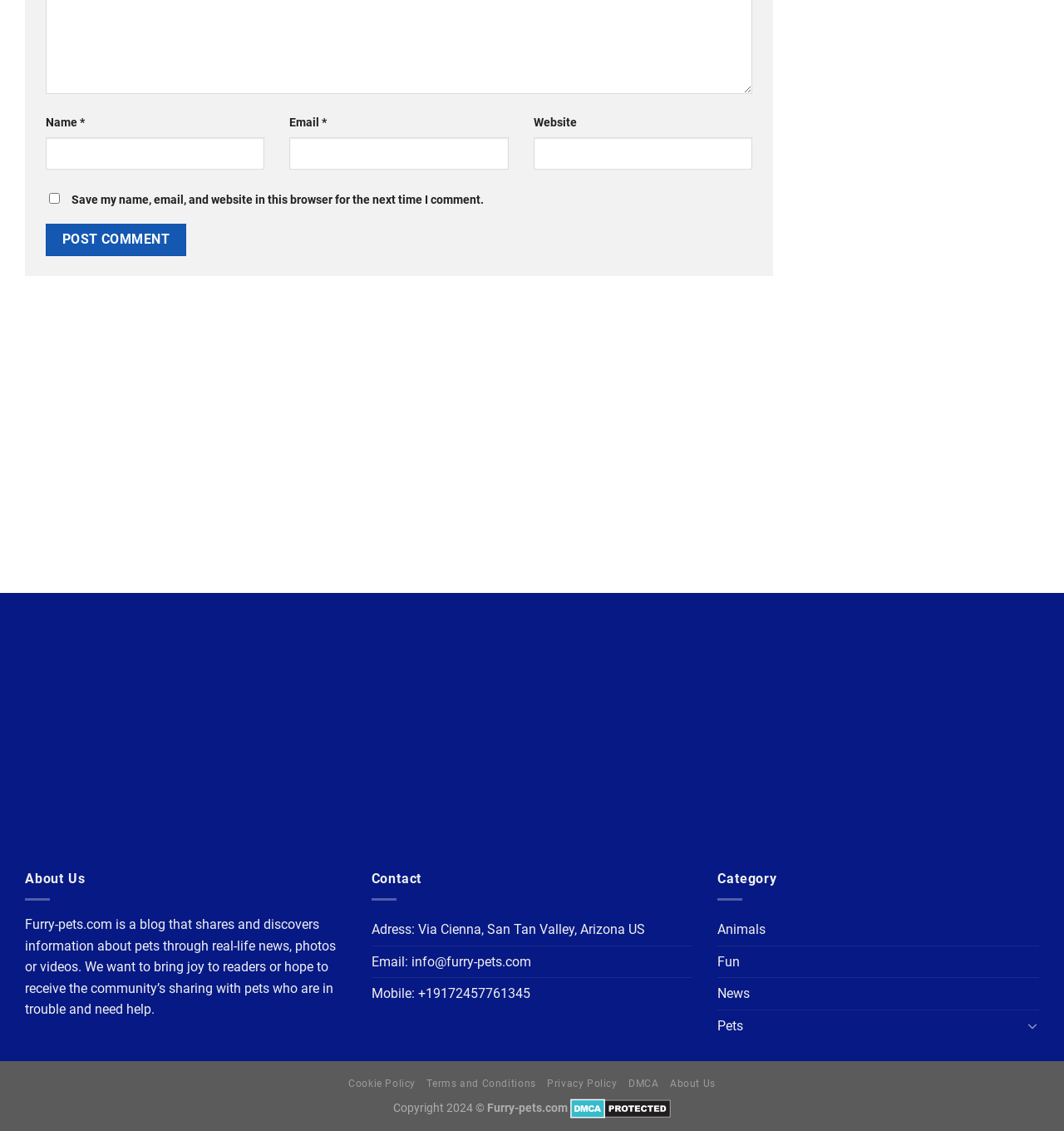What is the copyright year of this website?
From the details in the image, answer the question comprehensively.

The text 'Copyright 2024 ©' at the bottom of the webpage indicates that the copyright year of this website is 2024.